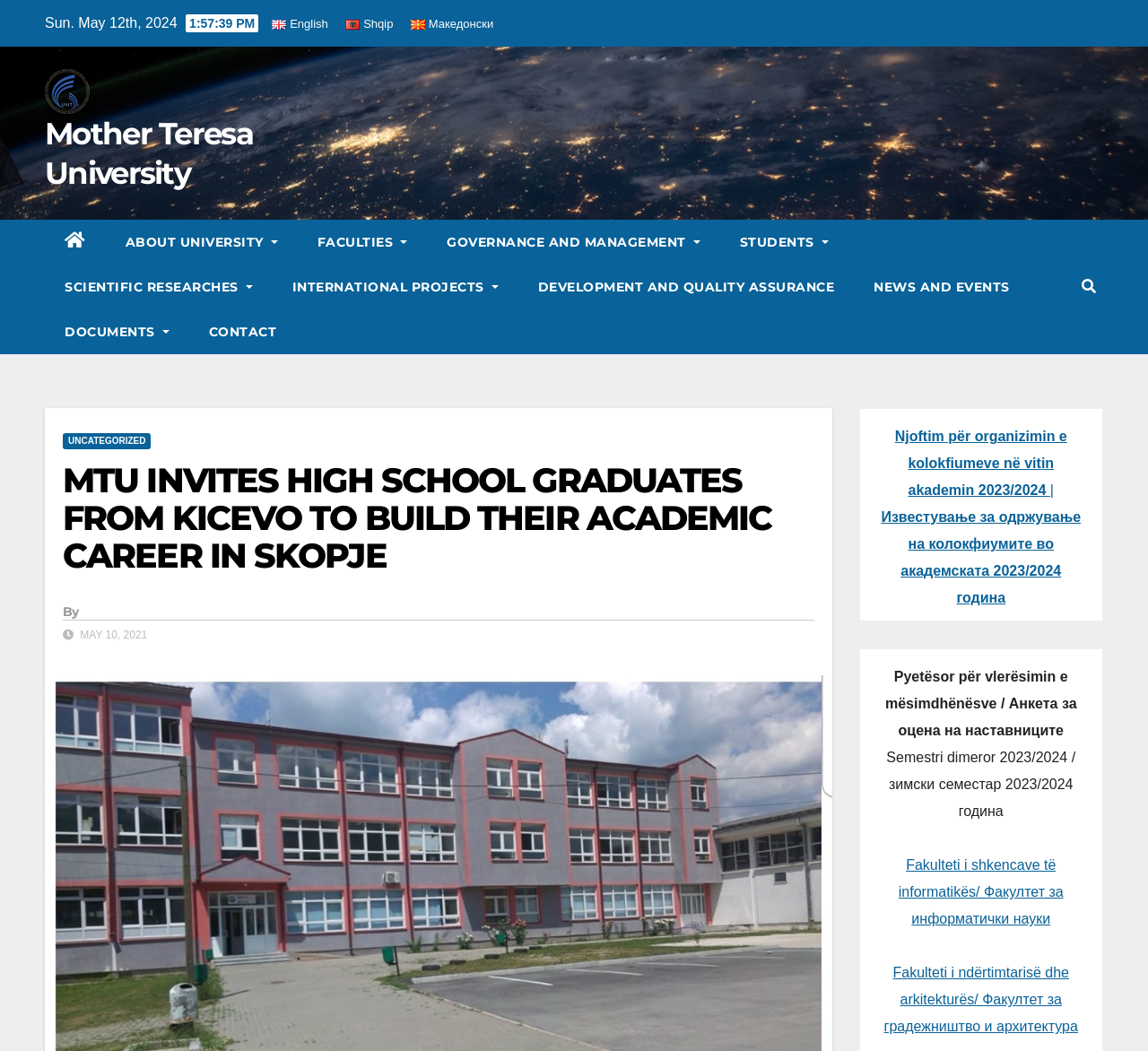Please answer the following question as detailed as possible based on the image: 
What is the name of the university?

The name of the university is 'Mother Teresa University', which is displayed as a heading and a link on the webpage, indicating the university's name and identity.